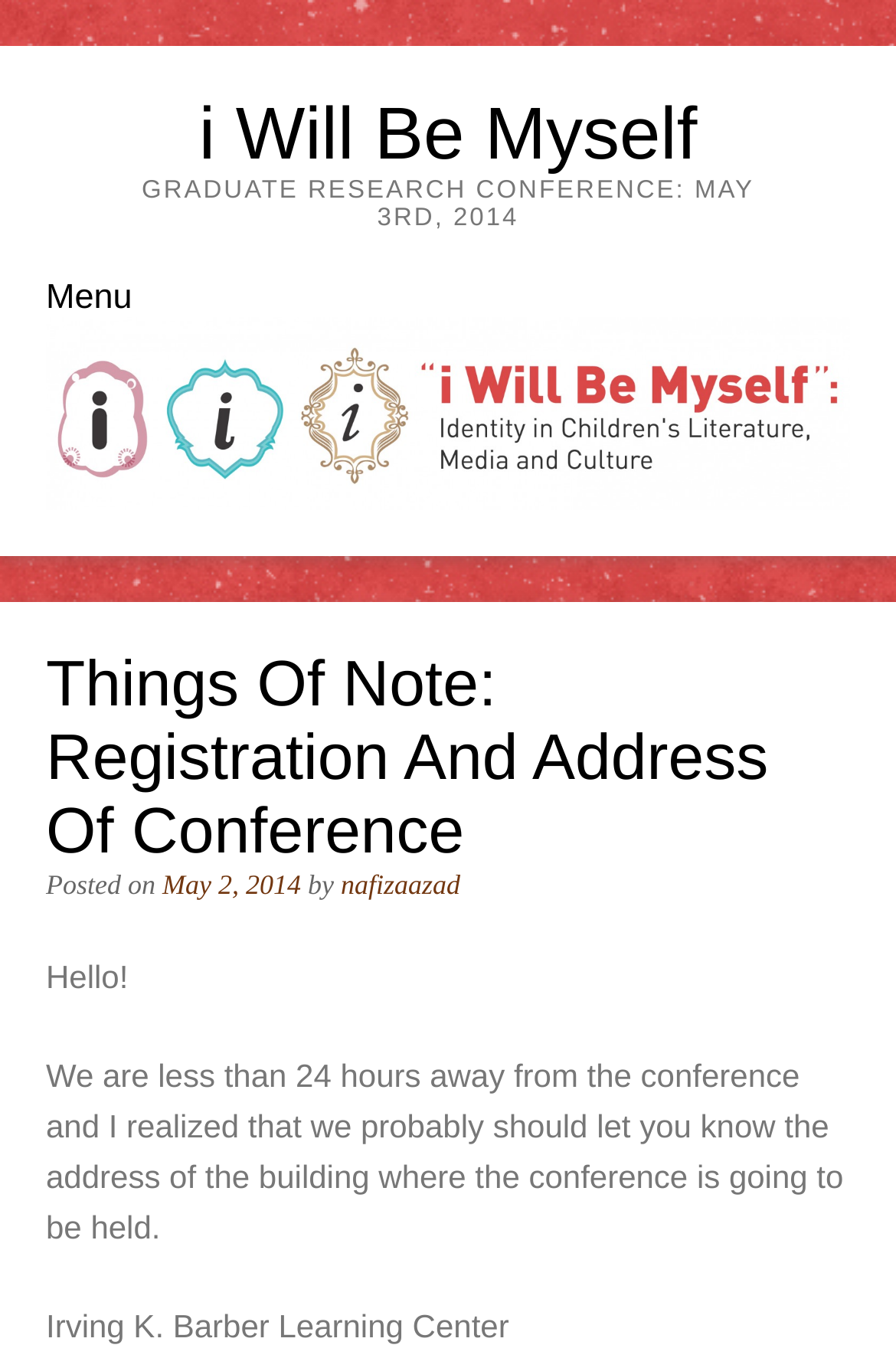Respond concisely with one word or phrase to the following query:
What is the date of the conference?

May 3rd, 2014